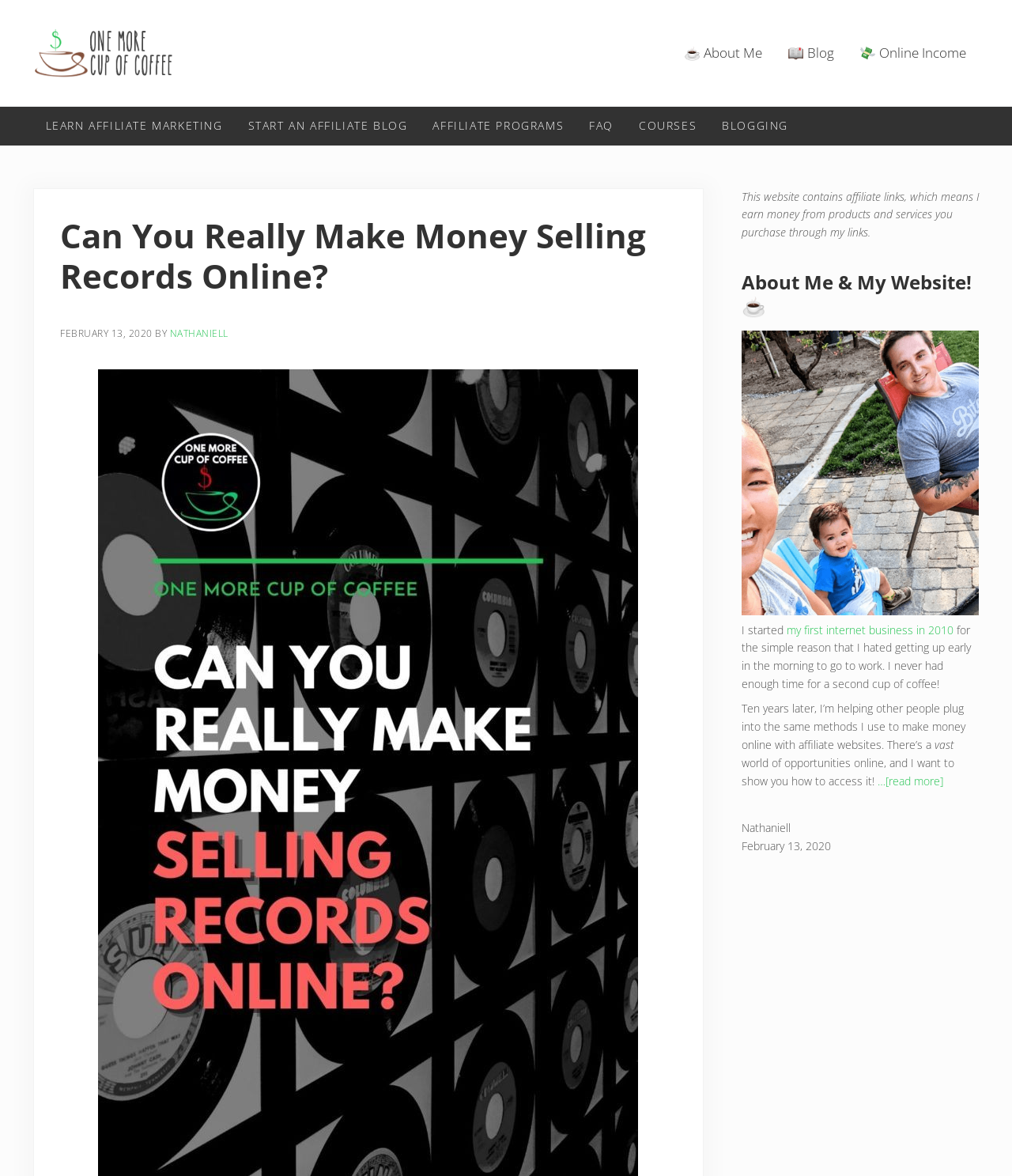What is the purpose of the sidebar section?
Answer the question in a detailed and comprehensive manner.

The sidebar section is located on the right side of the webpage and it contains a heading 'About Me & My Website!' and a brief introduction to the author, indicating that its purpose is to introduce the author to the readers.